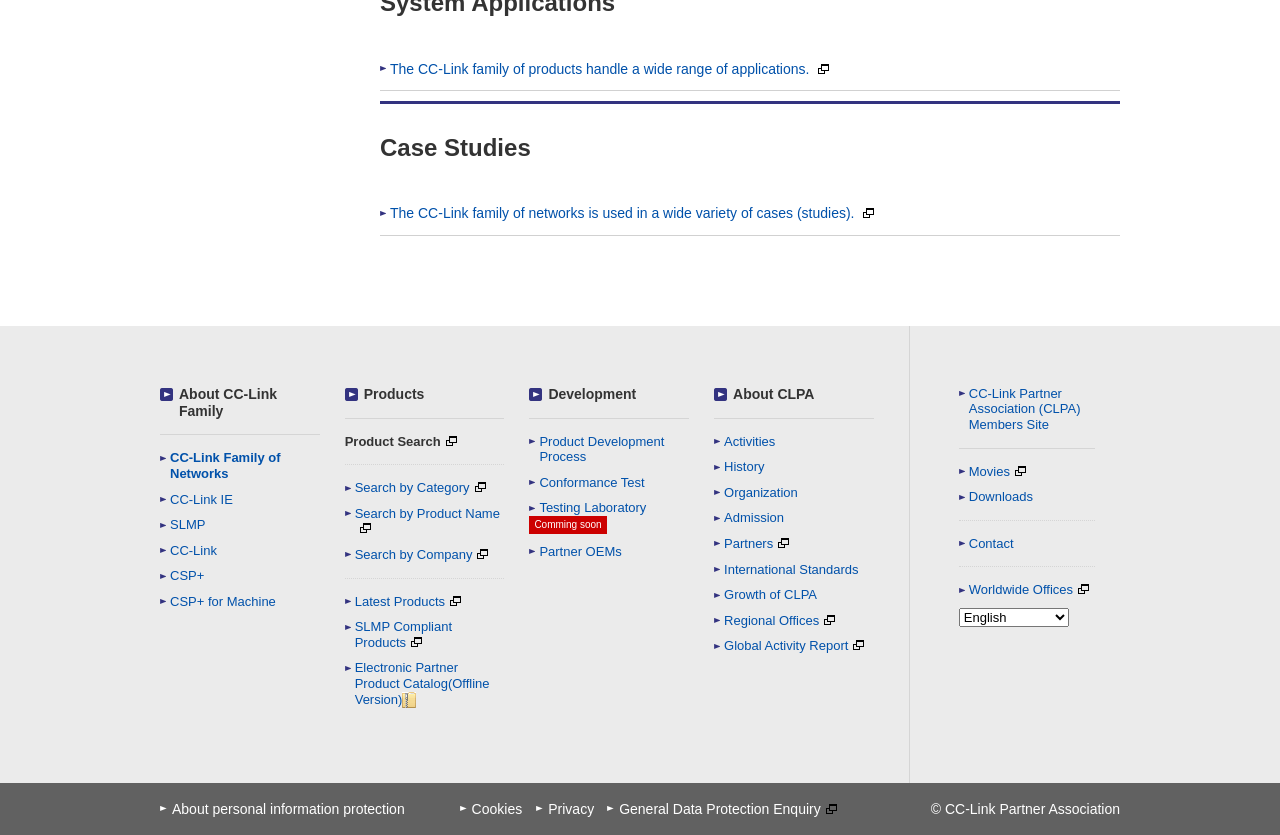Identify the bounding box coordinates of the region that should be clicked to execute the following instruction: "Search for products by category".

[0.269, 0.575, 0.394, 0.594]